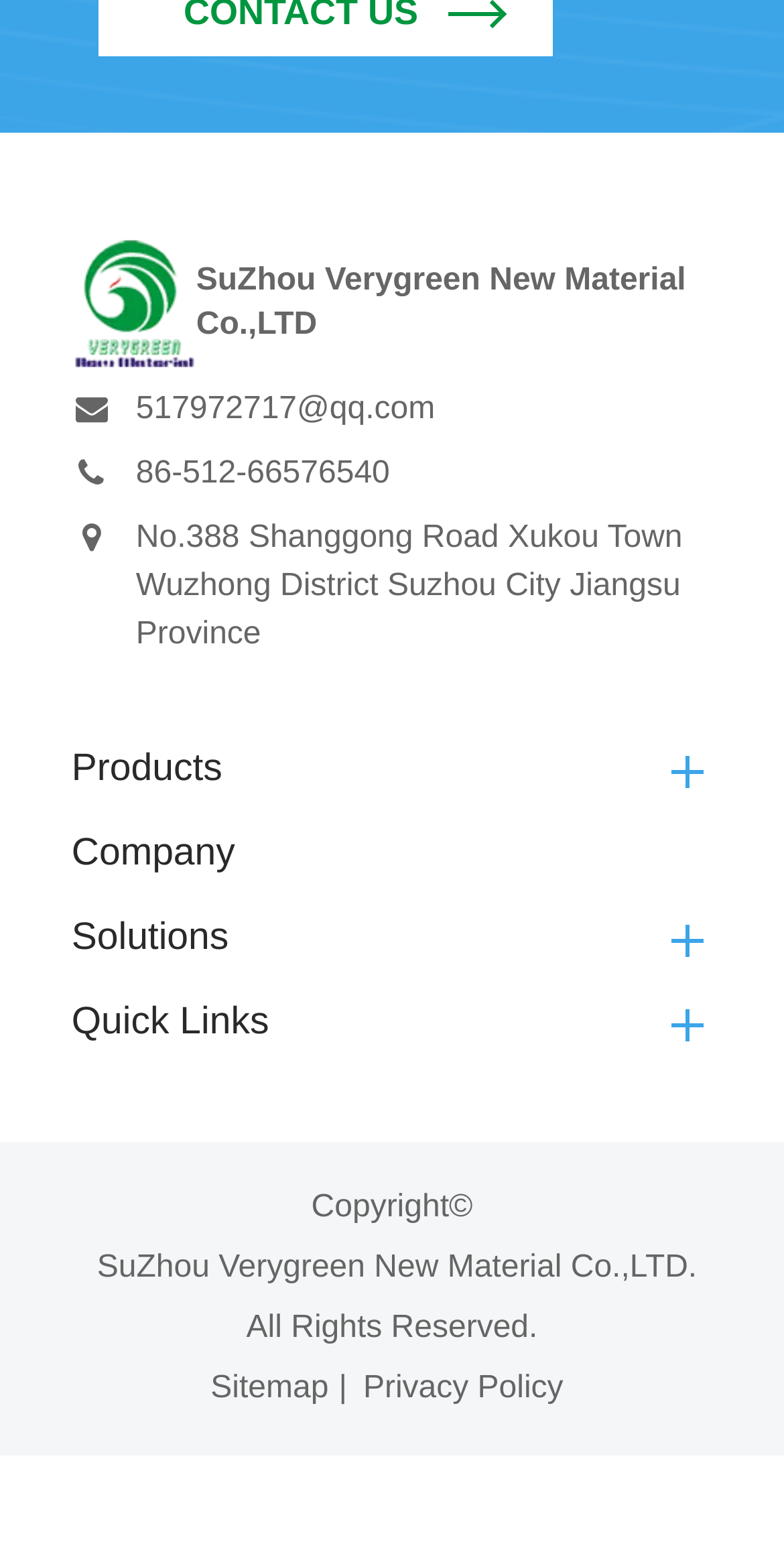Determine the bounding box coordinates for the UI element described. Format the coordinates as (top-left x, top-left y, bottom-right x, bottom-right y) and ensure all values are between 0 and 1. Element description: Privacy Policy

[0.443, 0.88, 0.731, 0.919]